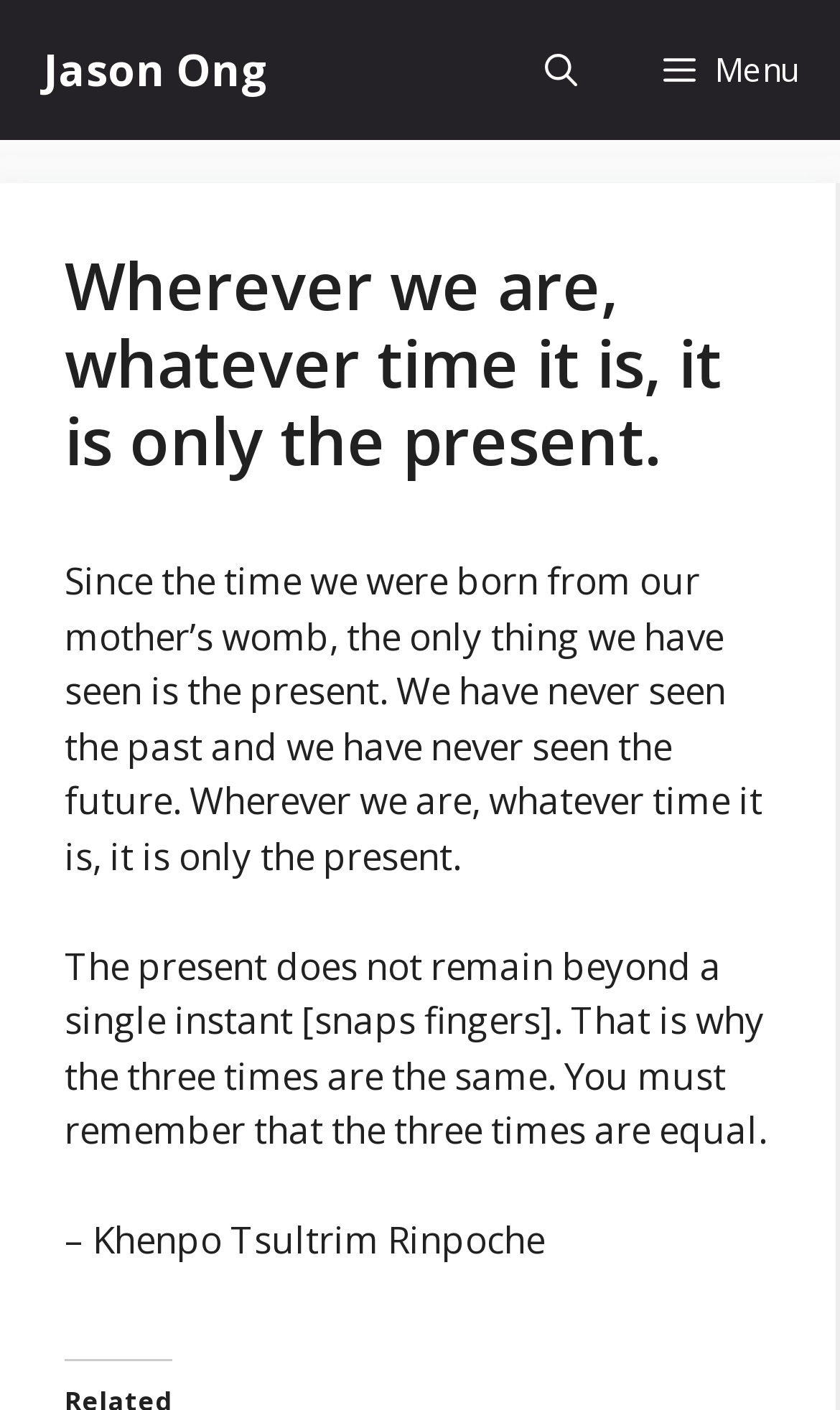Reply to the question with a brief word or phrase: What is the purpose of the 'Menu' button?

To control primary menu